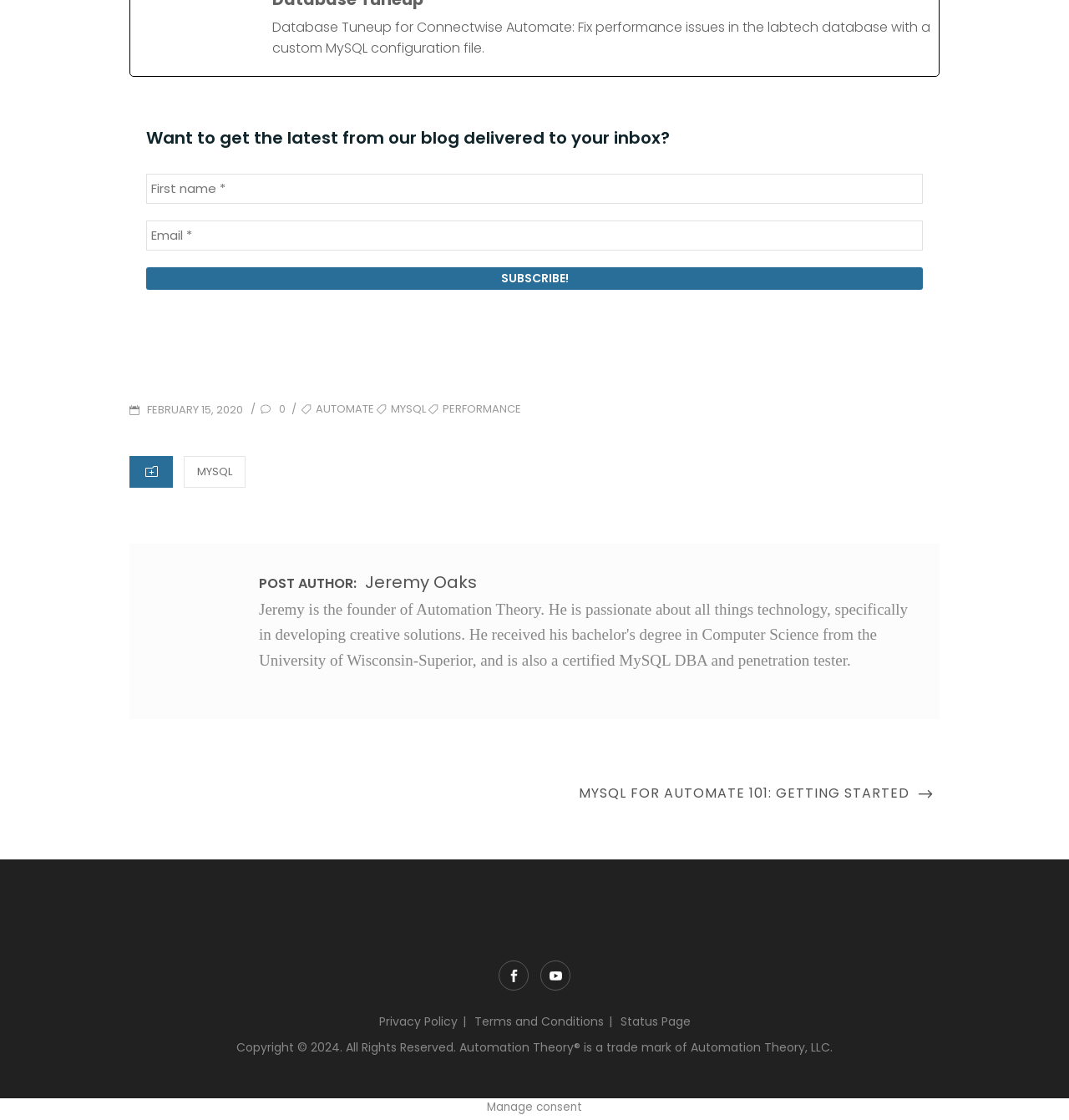Identify the bounding box coordinates of the region that should be clicked to execute the following instruction: "Visit the Facebook page".

[0.466, 0.857, 0.495, 0.884]